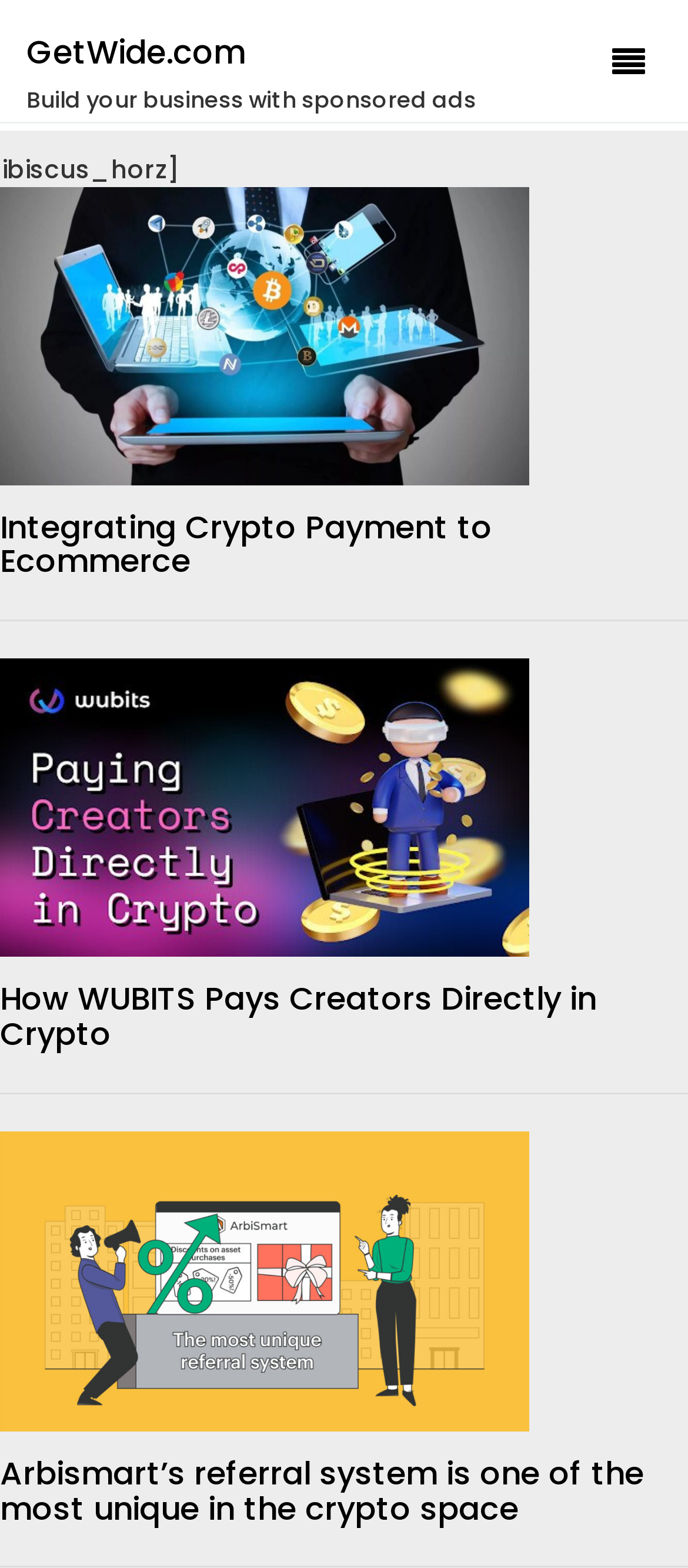Use a single word or phrase to answer the question: What is the title of the third article?

Arbismart’s referral system